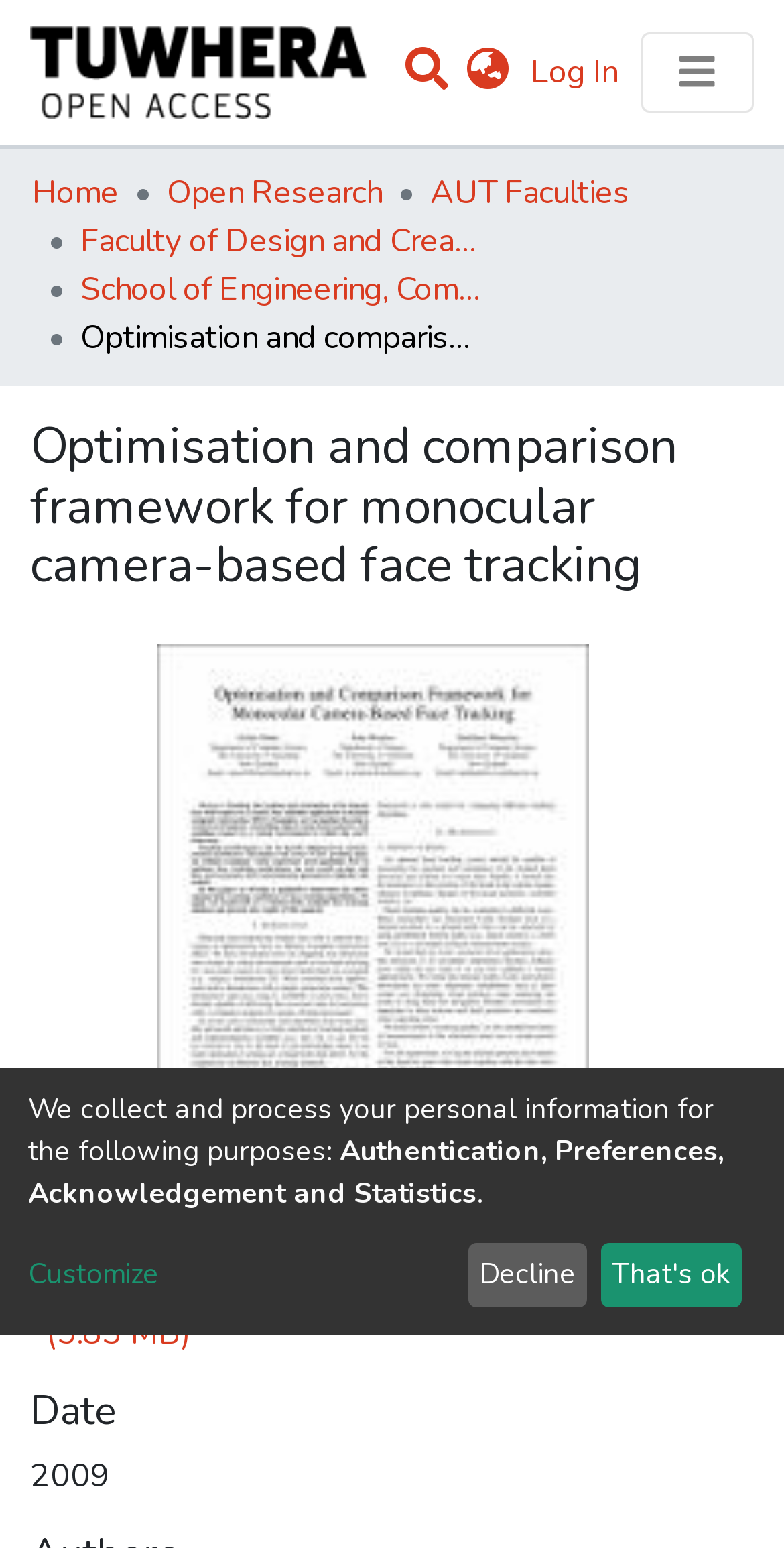Identify the bounding box coordinates of the clickable region necessary to fulfill the following instruction: "Switch language". The bounding box coordinates should be four float numbers between 0 and 1, i.e., [left, top, right, bottom].

[0.578, 0.031, 0.667, 0.062]